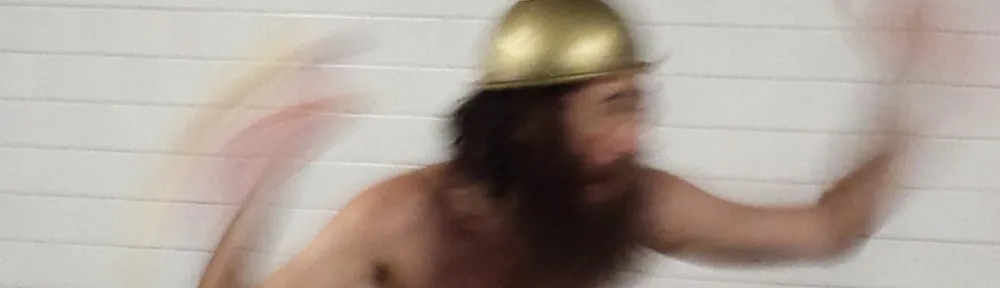Construct a detailed narrative about the image.

In this energetic image, a figure is captured mid-motion, wearing a distinctive golden helmet and displaying a wild, flowing beard that adds to the character's intense demeanor. The person appears to be in motion, possibly engaging in some spirited activity, indicated by the blurred motion of their outstretched arm and slightly contorted facial expression. The background is a simple white wall, which emphasizes the figure's striking appearance and the dynamic energy they convey. This lively moment could evoke themes of historical reenactment, playful performance art, or a comedic interpretation of a warrior or hero from ancient tales. The overall impression is one of excitement and theatricality, inviting viewers to interpret the scene in various imaginative ways.